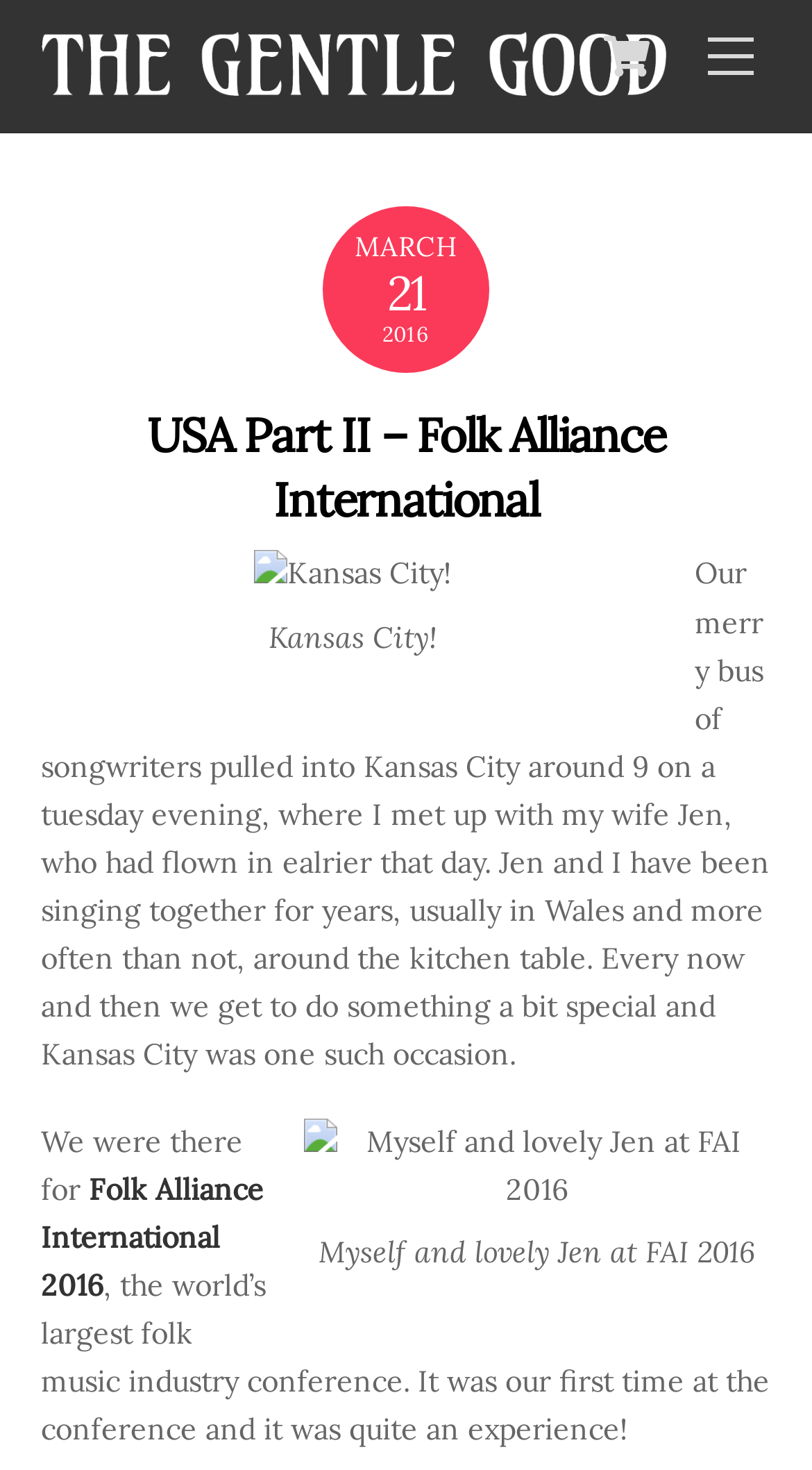What is the event mentioned in the text?
Using the visual information from the image, give a one-word or short-phrase answer.

Folk Alliance International 2016